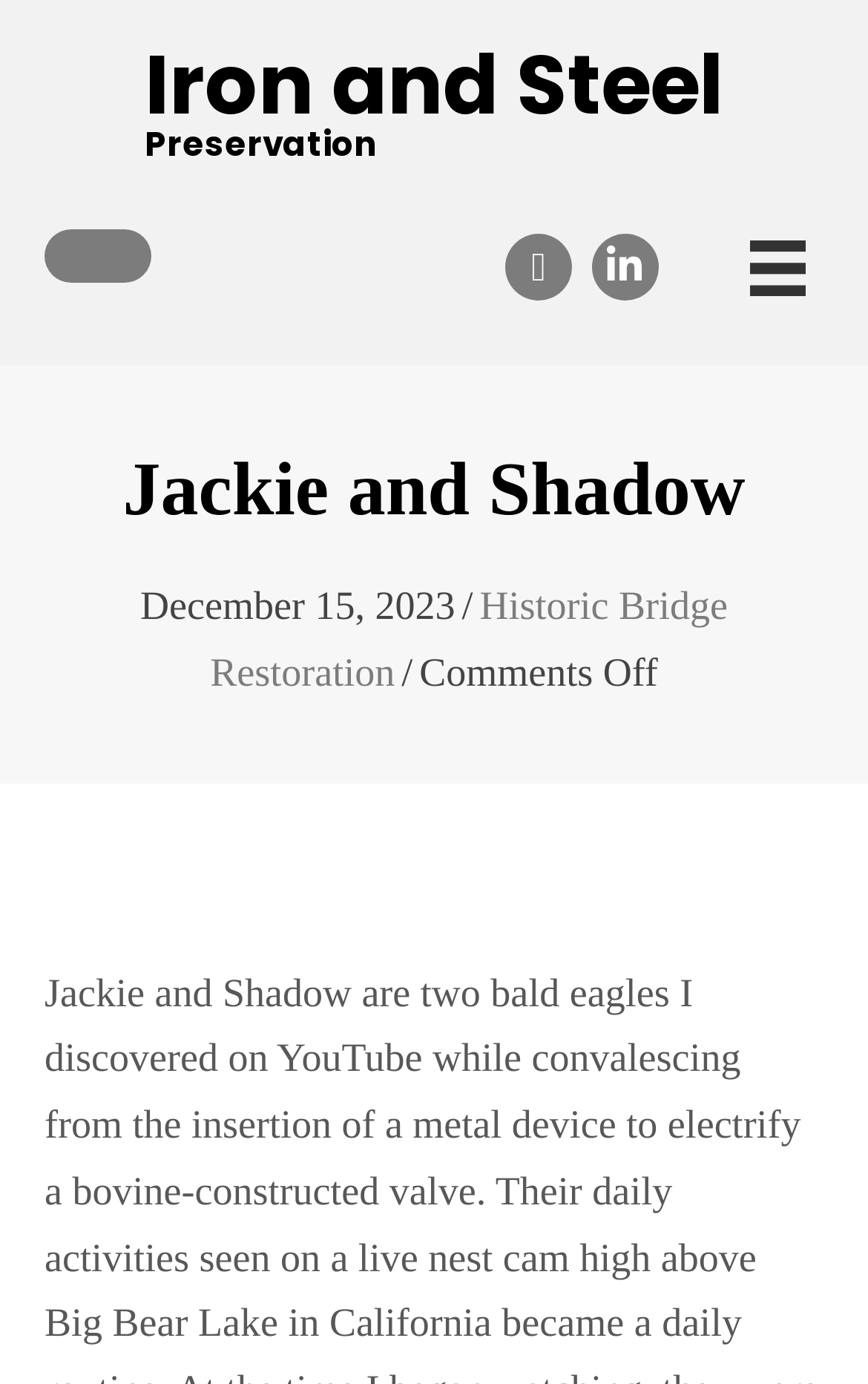Please find the bounding box for the UI element described by: "Historic Bridge Restoration".

[0.242, 0.422, 0.838, 0.502]